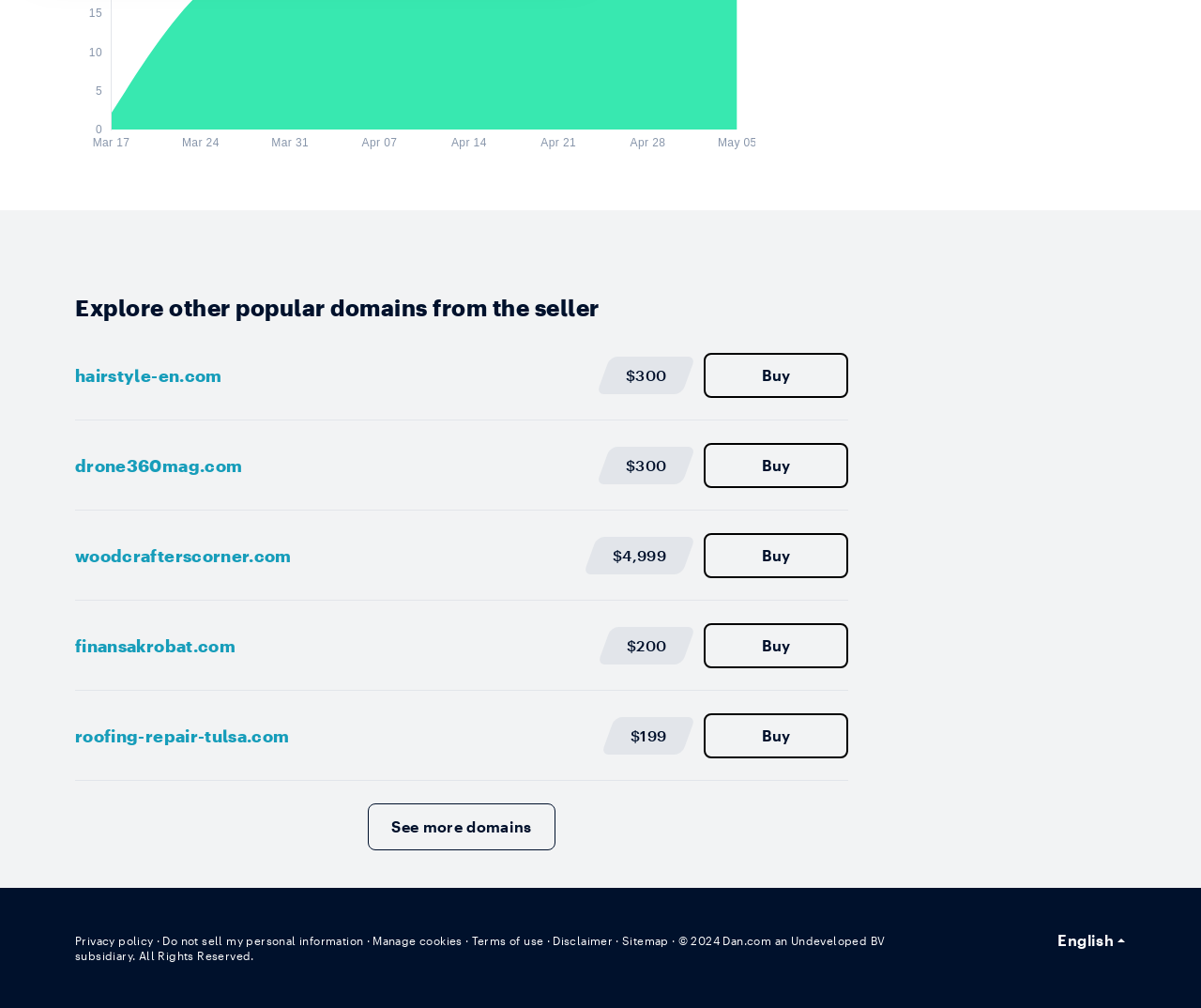Please analyze the image and provide a thorough answer to the question:
How many domains are listed on this page?

There are five domain names listed on this page, each with a corresponding 'Buy' link and price. These domains are 'hairstyle-en.com', 'drone360mag.com', 'woodcrafterscorner.com', 'finansakrobat.com', and 'roofing-repair-tulsa.com'.